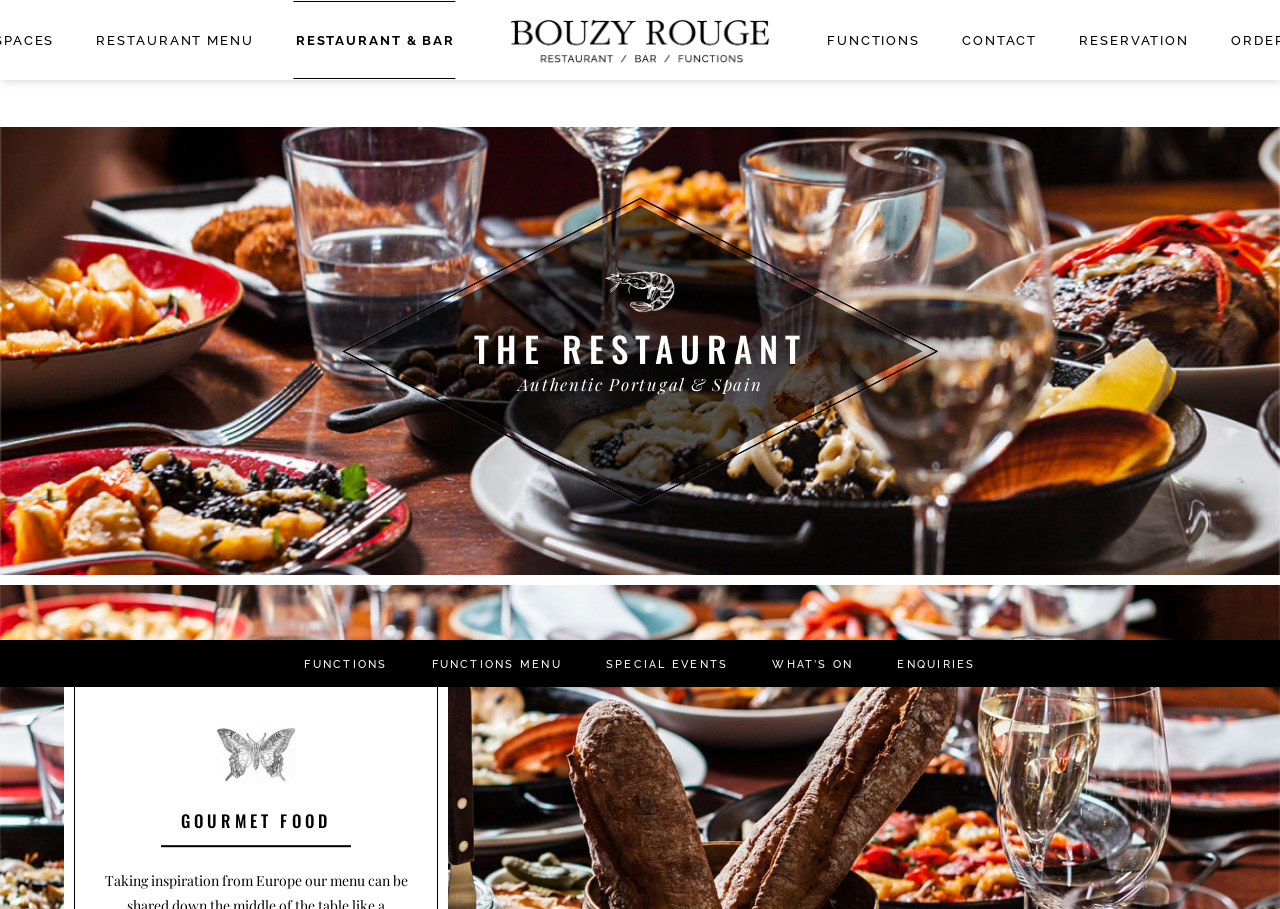Refer to the image and provide a thorough answer to this question:
What is the theme of the 'GOURMET FOOD' section?

I determined the answer by looking at the heading element 'GOURMET FOOD' and the context in which it appears, which suggests that it is related to food.